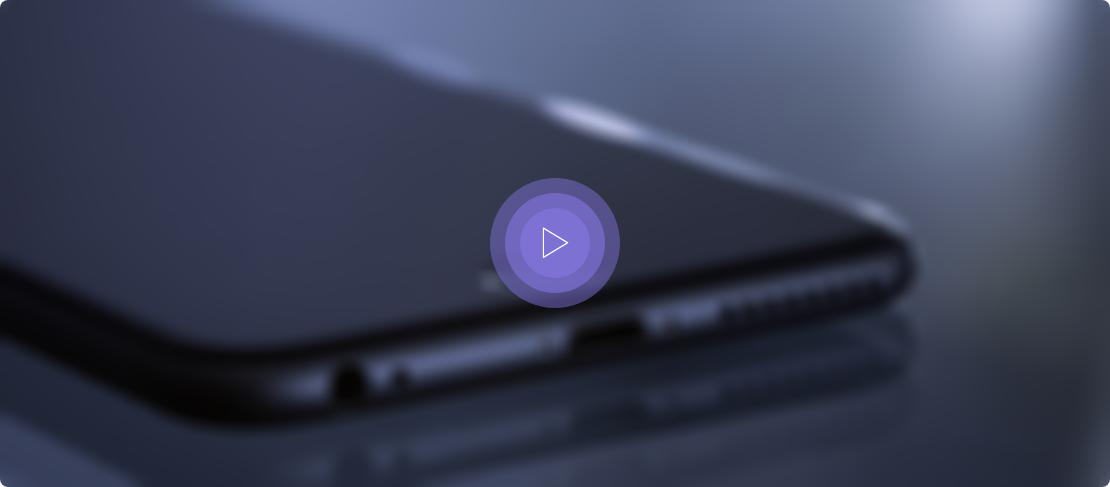Carefully examine the image and provide an in-depth answer to the question: What type of video is being featured?

The caption explicitly states that the video being featured is a 'Youtube Demo Video', which suggests that it is a video demonstration or tutorial related to hobbies, showcasing various interests and providing insights to viewers.